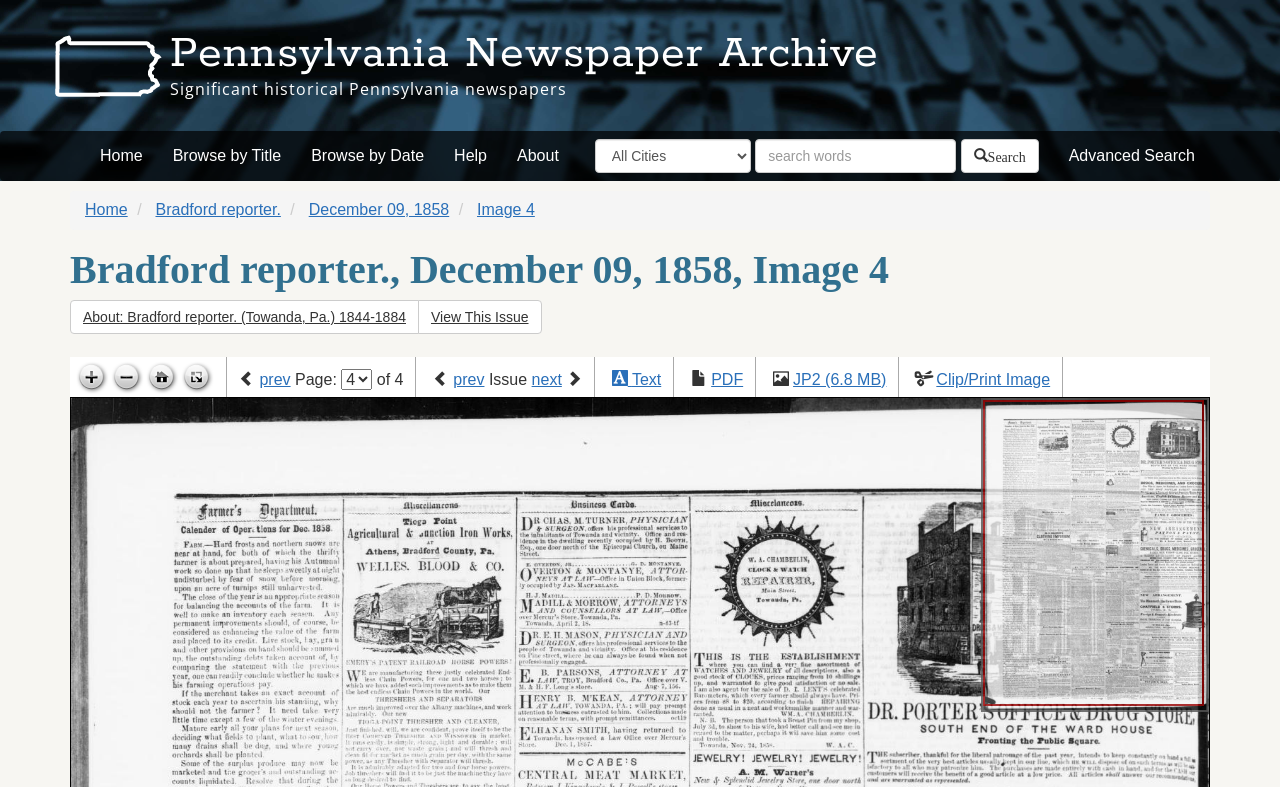Can you specify the bounding box coordinates of the area that needs to be clicked to fulfill the following instruction: "View this issue"?

[0.327, 0.381, 0.423, 0.424]